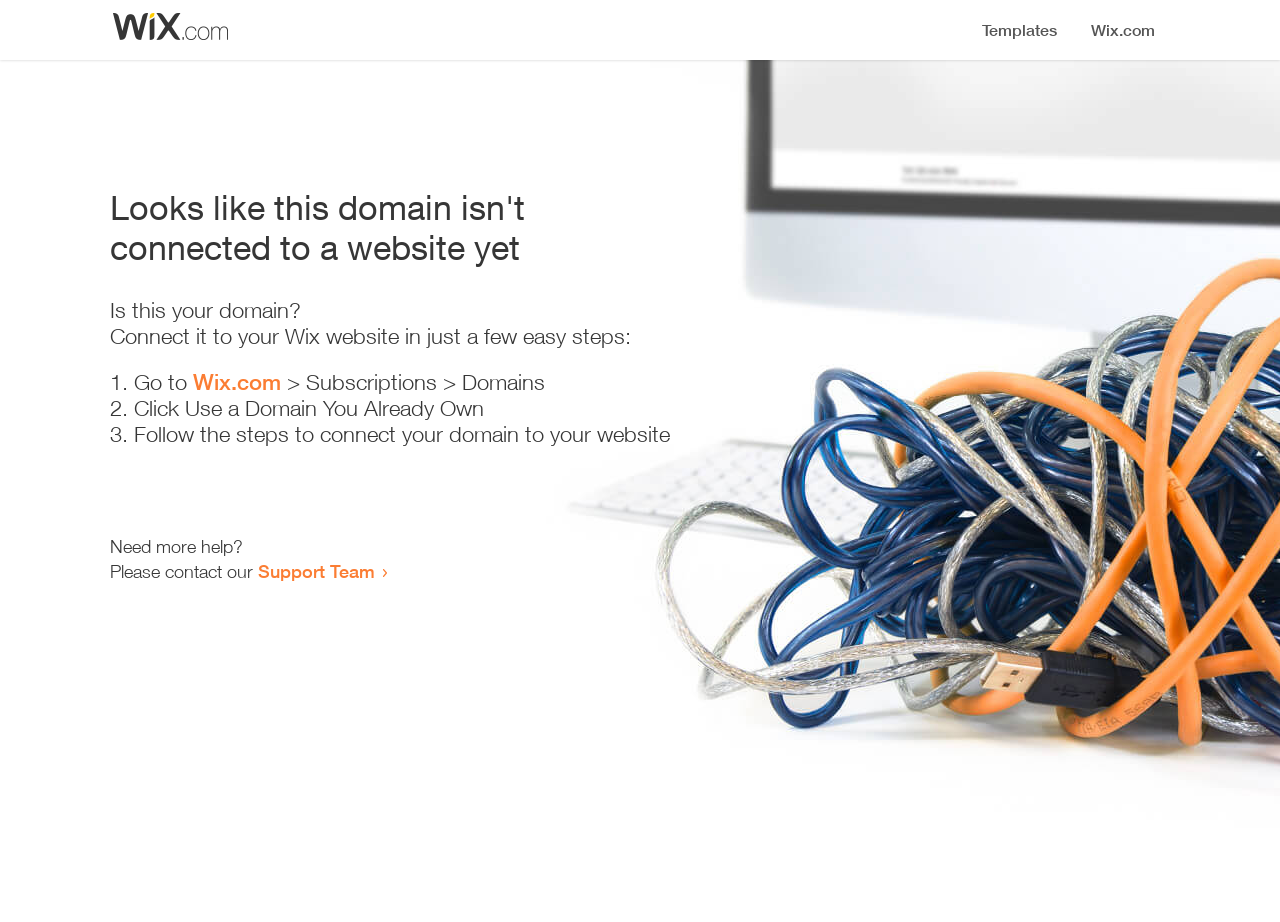Examine the screenshot and answer the question in as much detail as possible: What is the current status of the domain?

Based on the heading 'Looks like this domain isn't connected to a website yet', it is clear that the domain is not currently connected to a website.